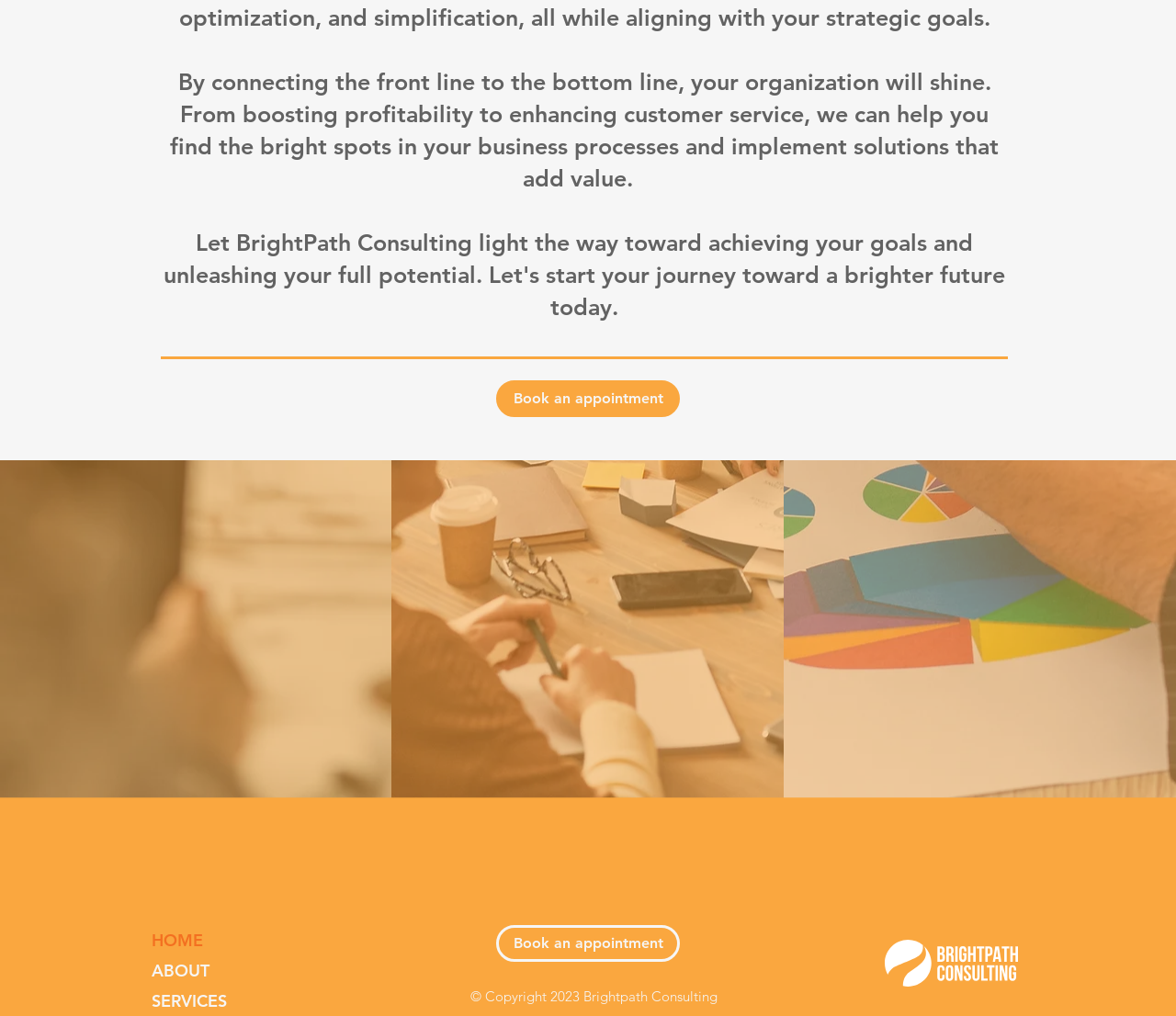Find the UI element described as: "HOME" and predict its bounding box coordinates. Ensure the coordinates are four float numbers between 0 and 1, [left, top, right, bottom].

[0.129, 0.91, 0.239, 0.94]